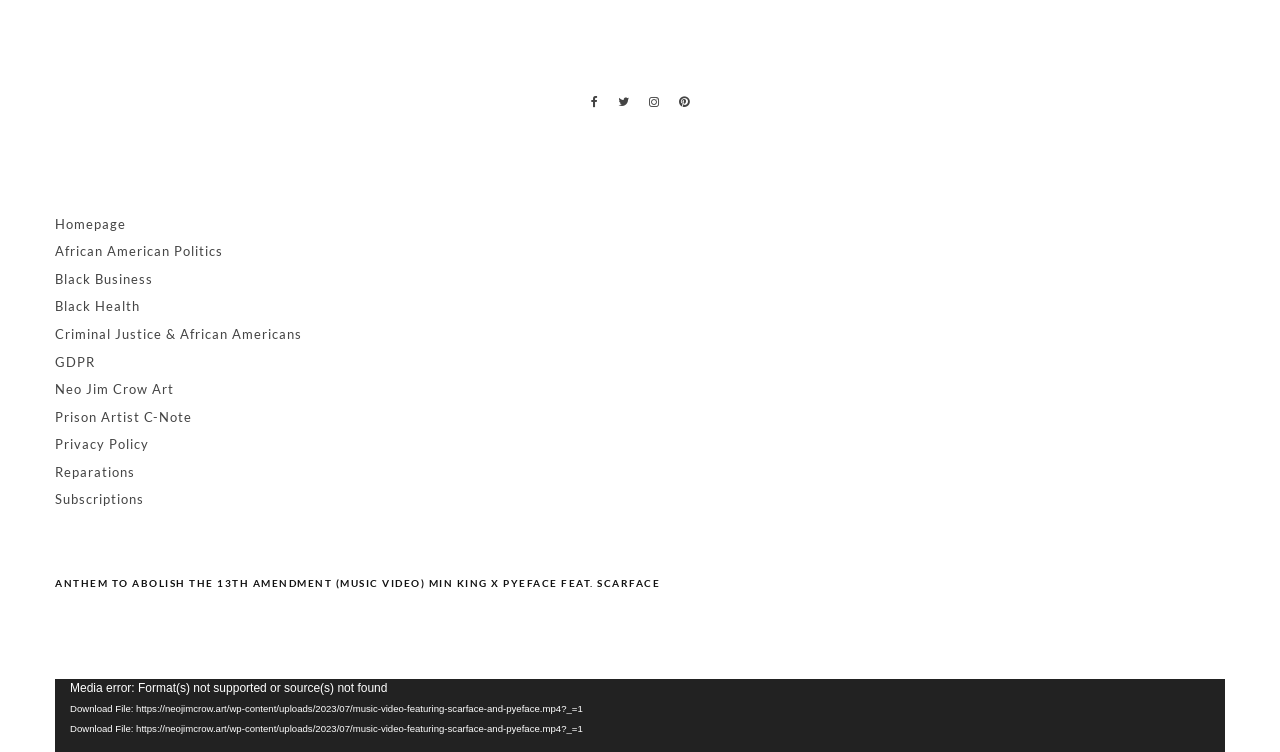How many download links are available for the music video?
Based on the screenshot, provide your answer in one word or phrase.

2